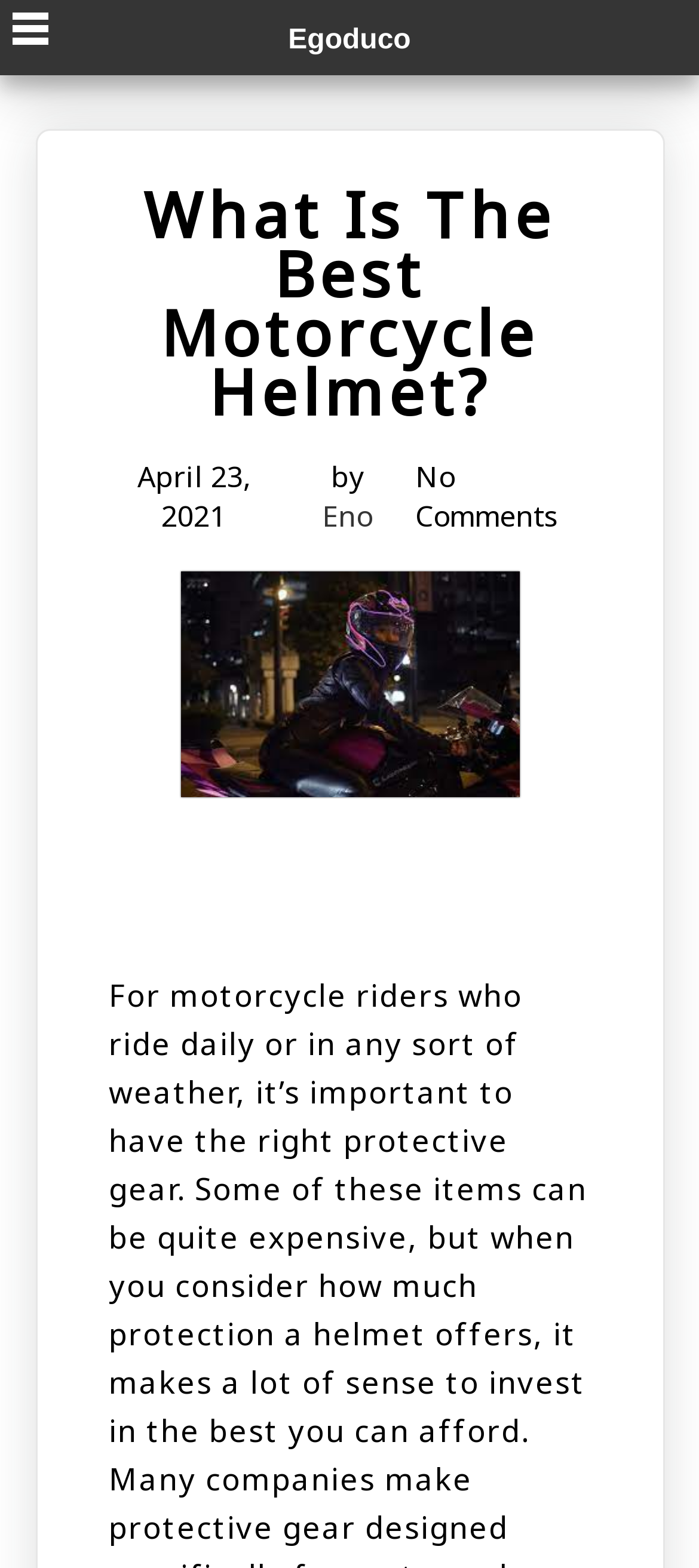Respond with a single word or phrase to the following question: Who is the author of the article?

Eno